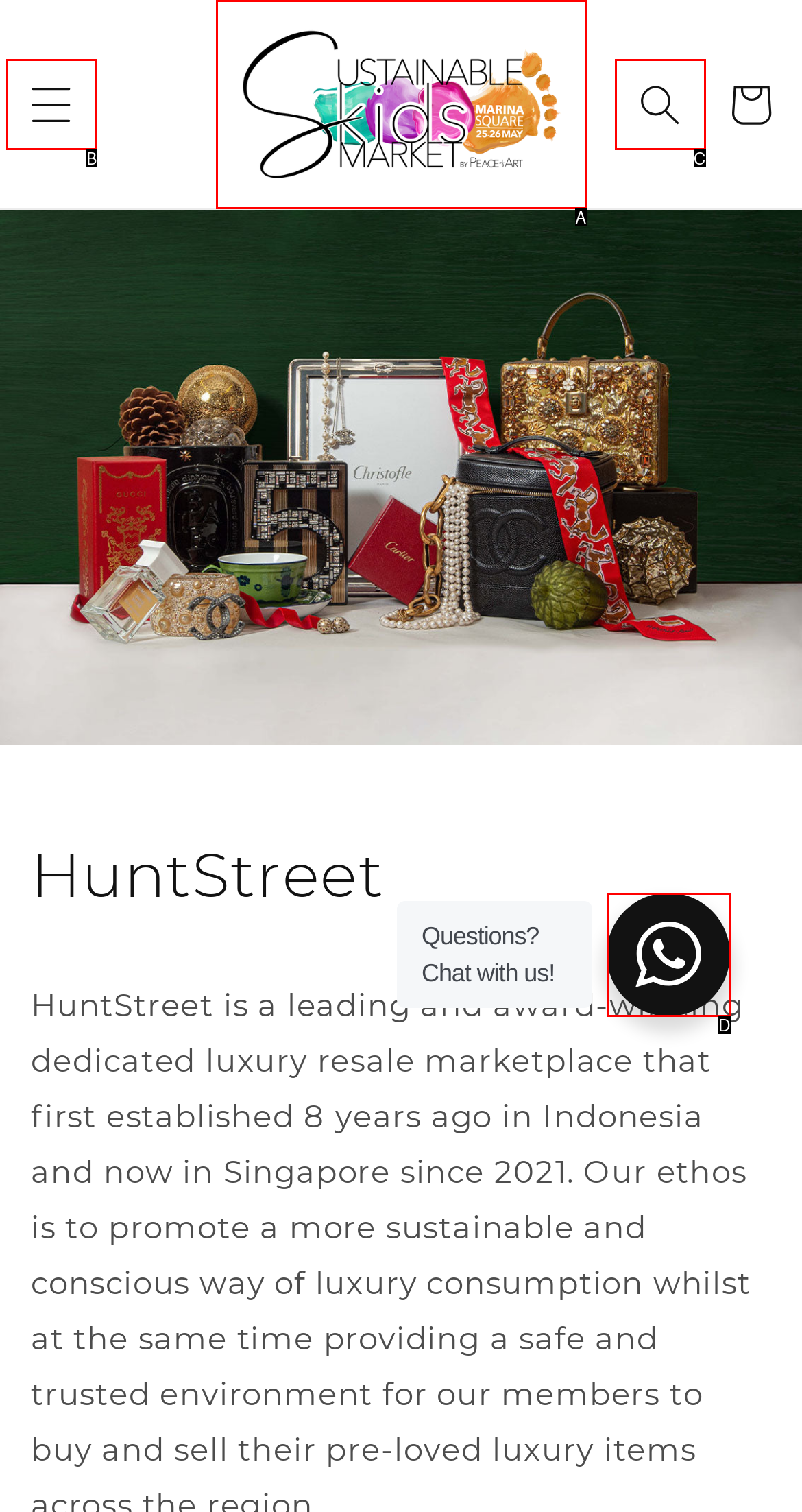Identify the HTML element that matches the description: parent_node: Cart. Provide the letter of the correct option from the choices.

A